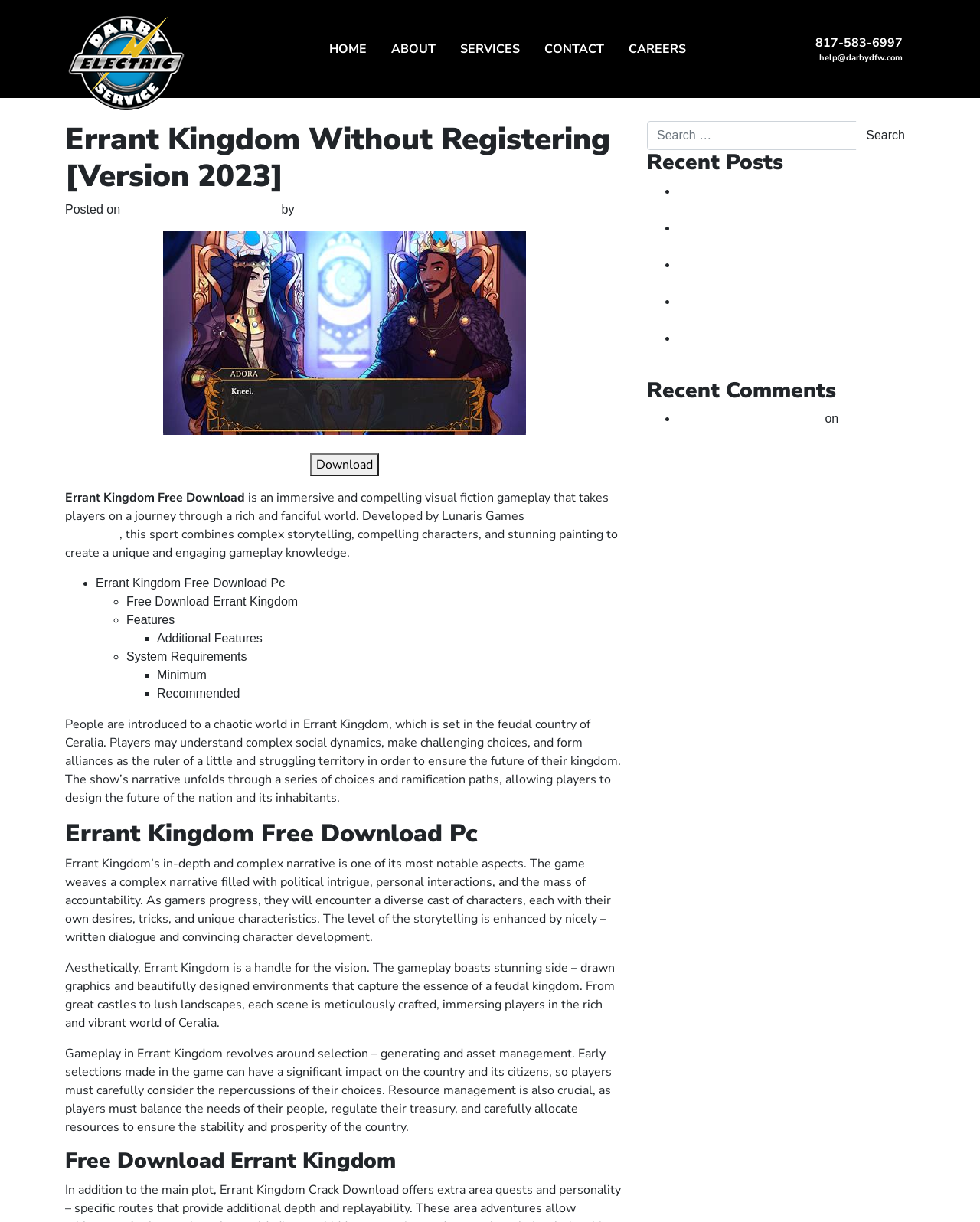How many links are there in the main navigation?
Use the information from the screenshot to give a comprehensive response to the question.

The main navigation has links to 'HOME', 'ABOUT', 'SERVICES', 'CONTACT', and 'CAREERS', which are 5 links in total.